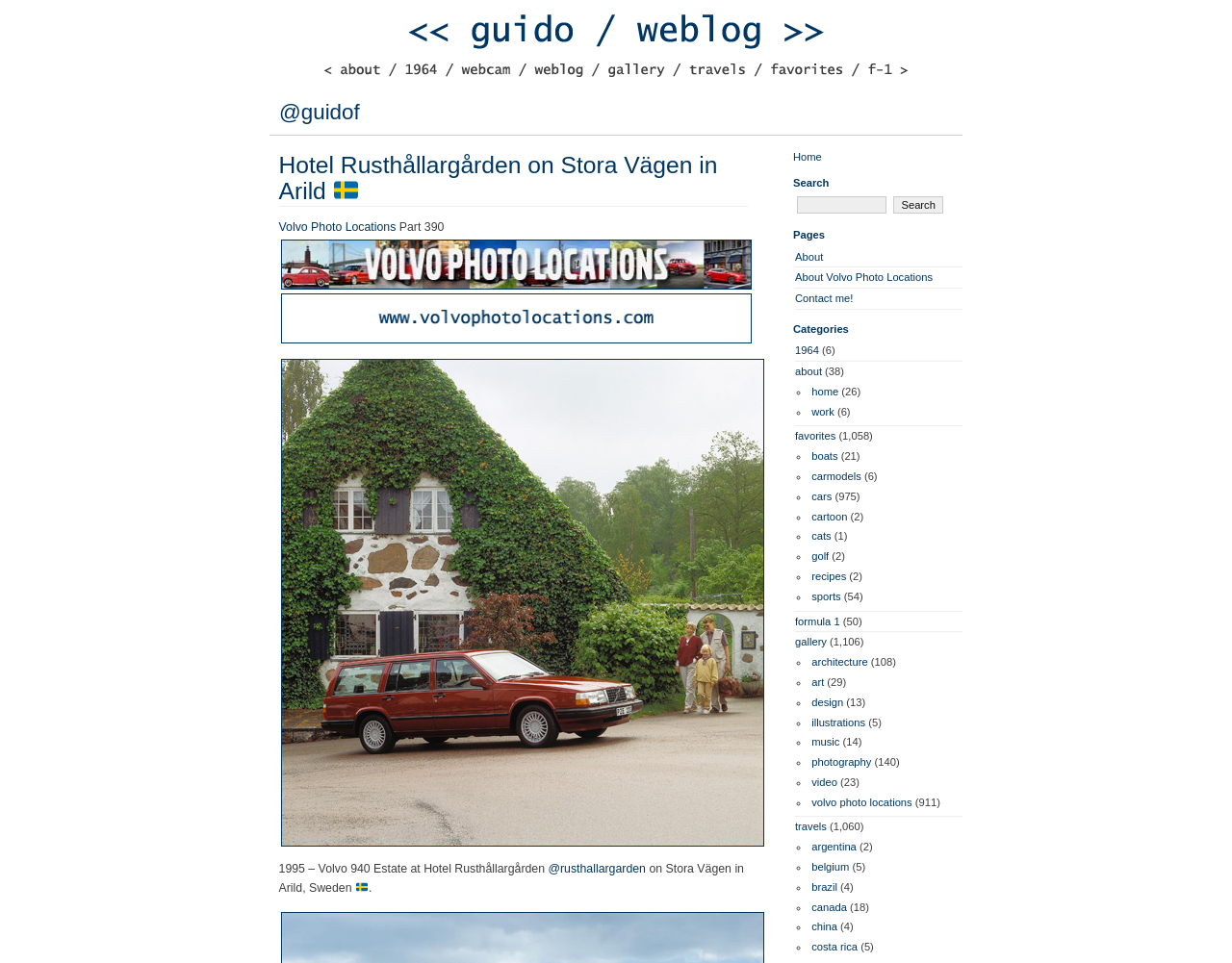Find the coordinates for the bounding box of the element with this description: "volvo photo locations".

[0.659, 0.827, 0.74, 0.839]